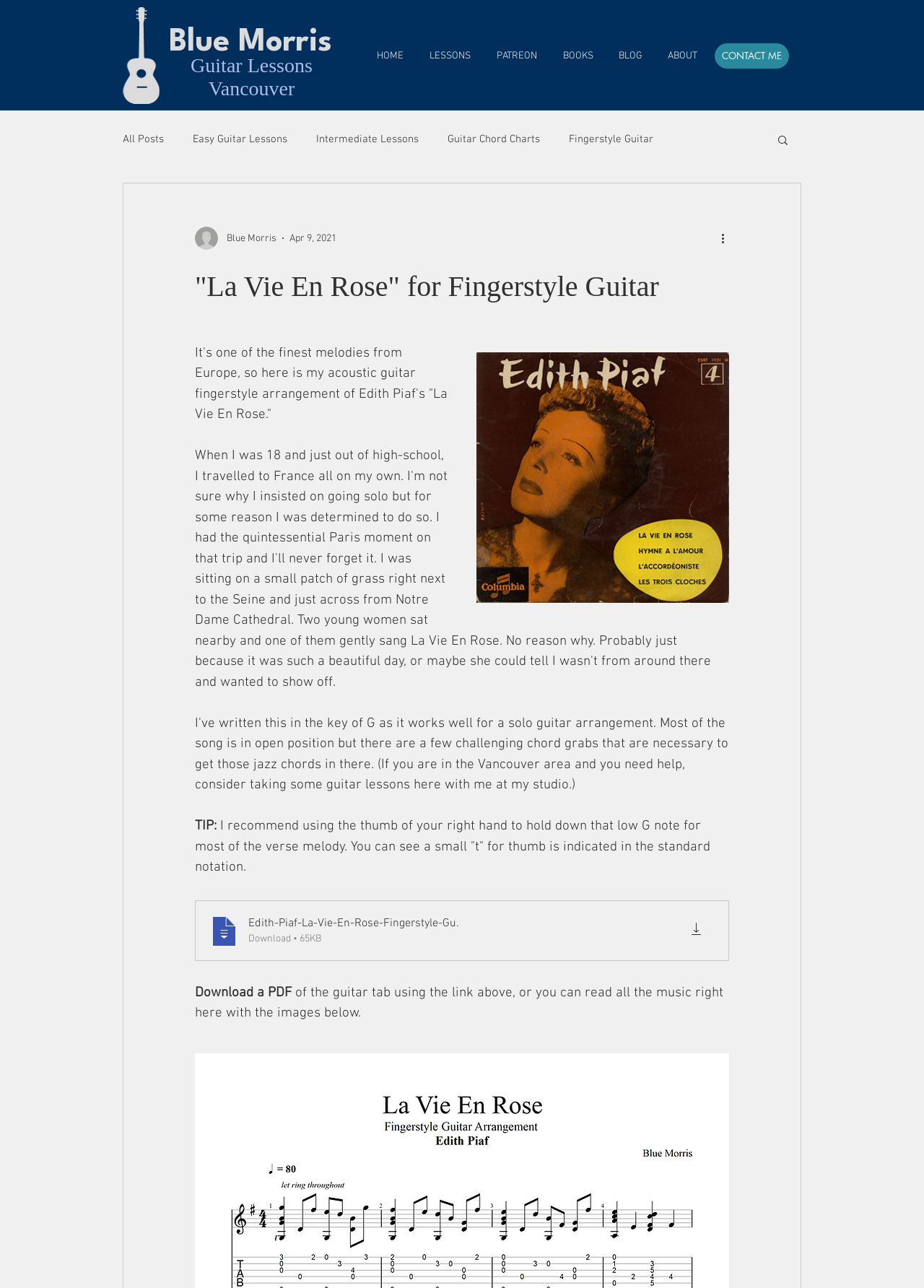Bounding box coordinates should be provided in the format (top-left x, top-left y, bottom-right x, bottom-right y) with all values between 0 and 1. Identify the bounding box for this UI element: Guitar Lessons Vancouver

[0.206, 0.042, 0.338, 0.077]